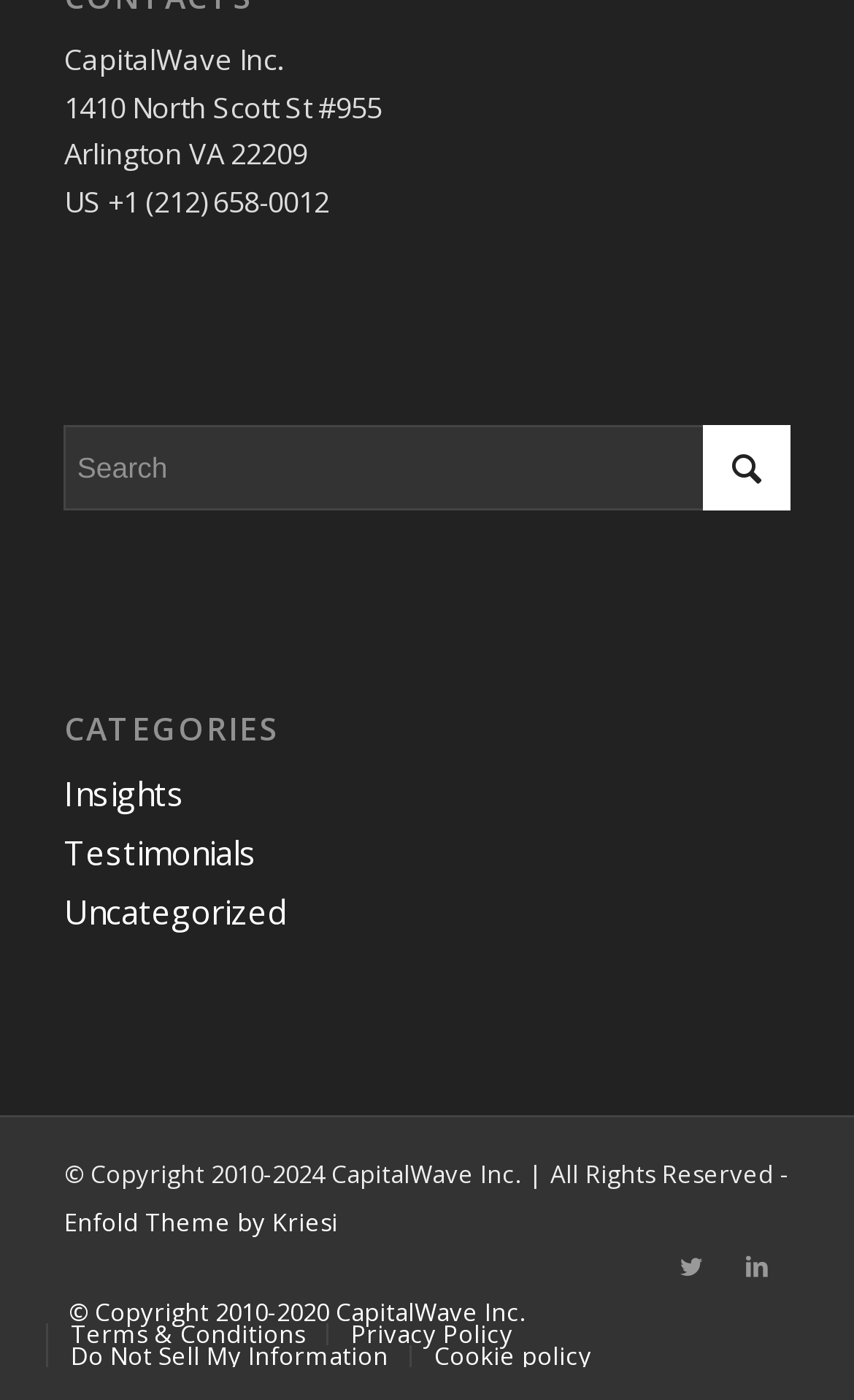Please study the image and answer the question comprehensively:
How many links are there in the footer?

The footer section contains several links, including 'Enfold Theme by Kriesi', 'Link to Twitter', 'Link to LinkedIn', 'Terms & Conditions', 'Privacy Policy', and 'Cookie policy'. Counting these links, there are a total of 6 links in the footer.